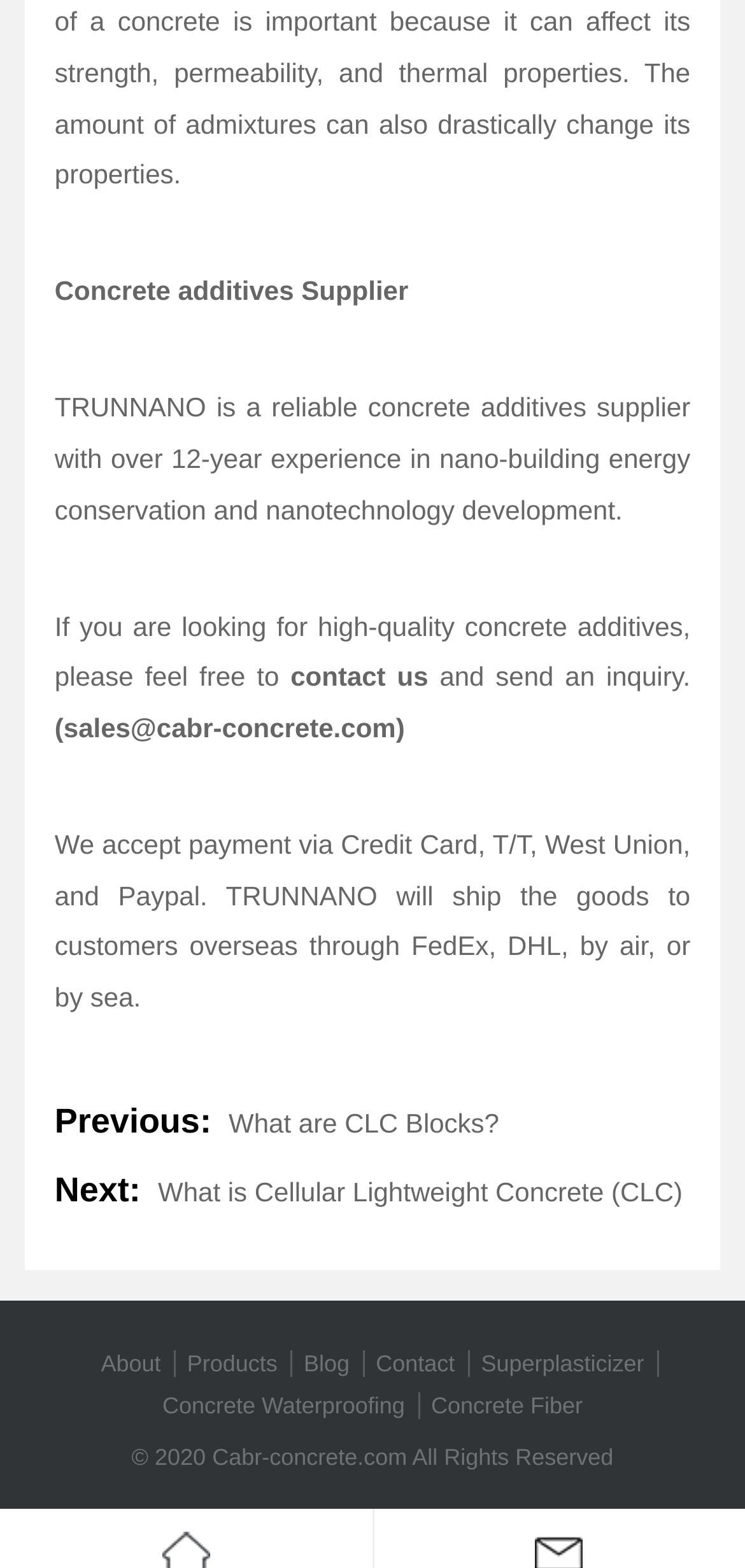Identify the bounding box coordinates of the part that should be clicked to carry out this instruction: "check Contact page".

[0.504, 0.861, 0.61, 0.878]